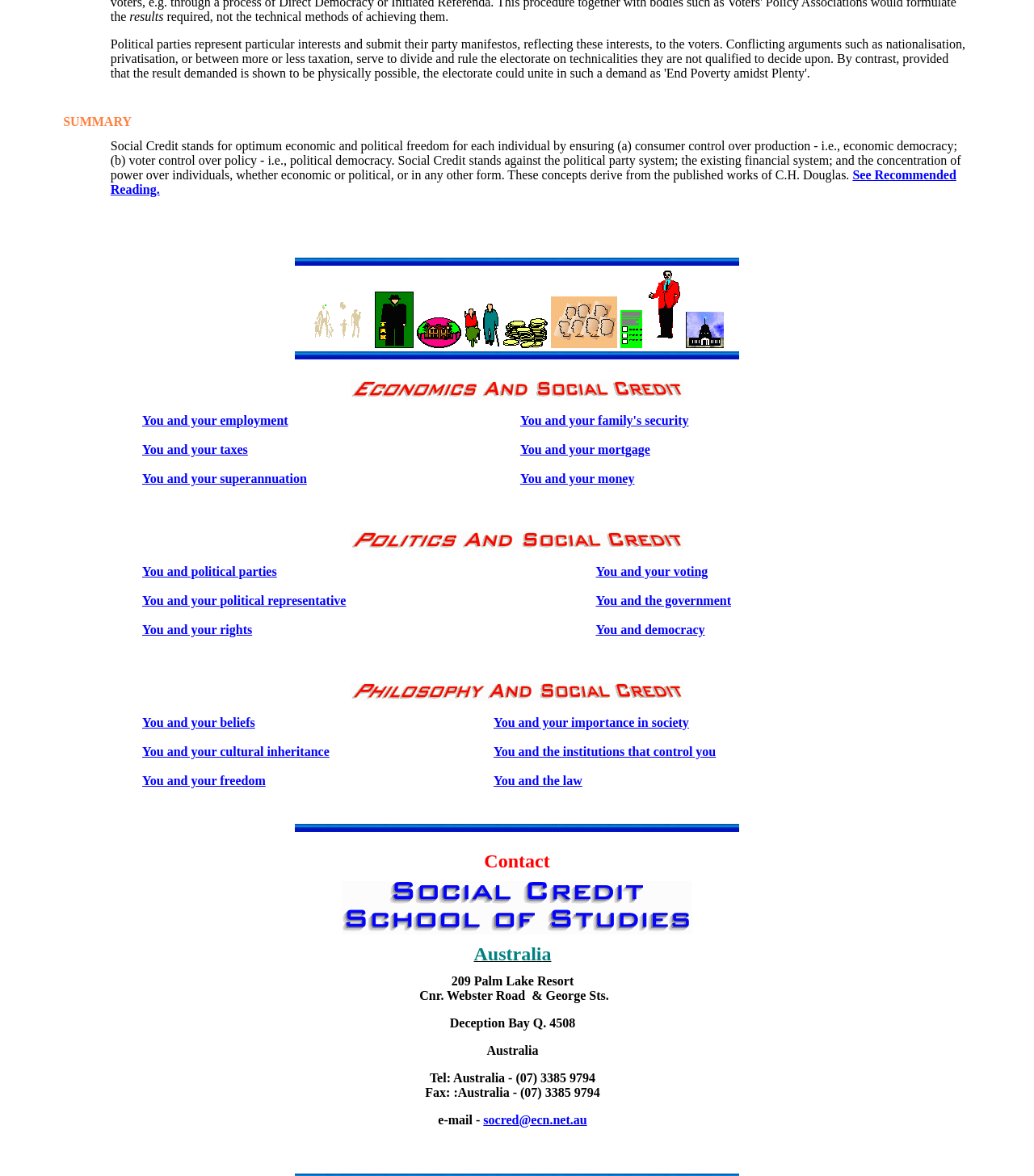What is Social Credit?
Please provide a single word or phrase answer based on the image.

Economic and political freedom